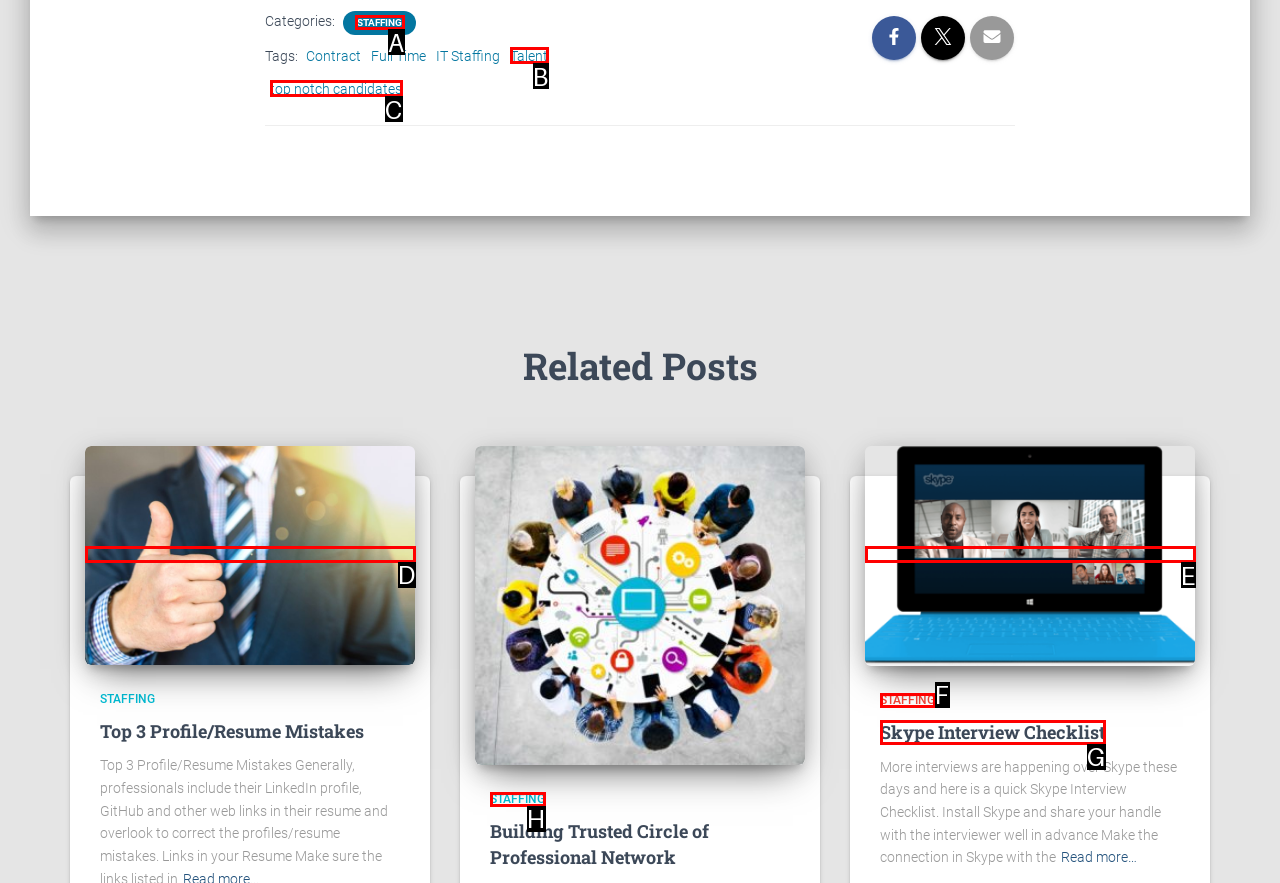Determine the option that aligns with this description: Staffing
Reply with the option's letter directly.

F